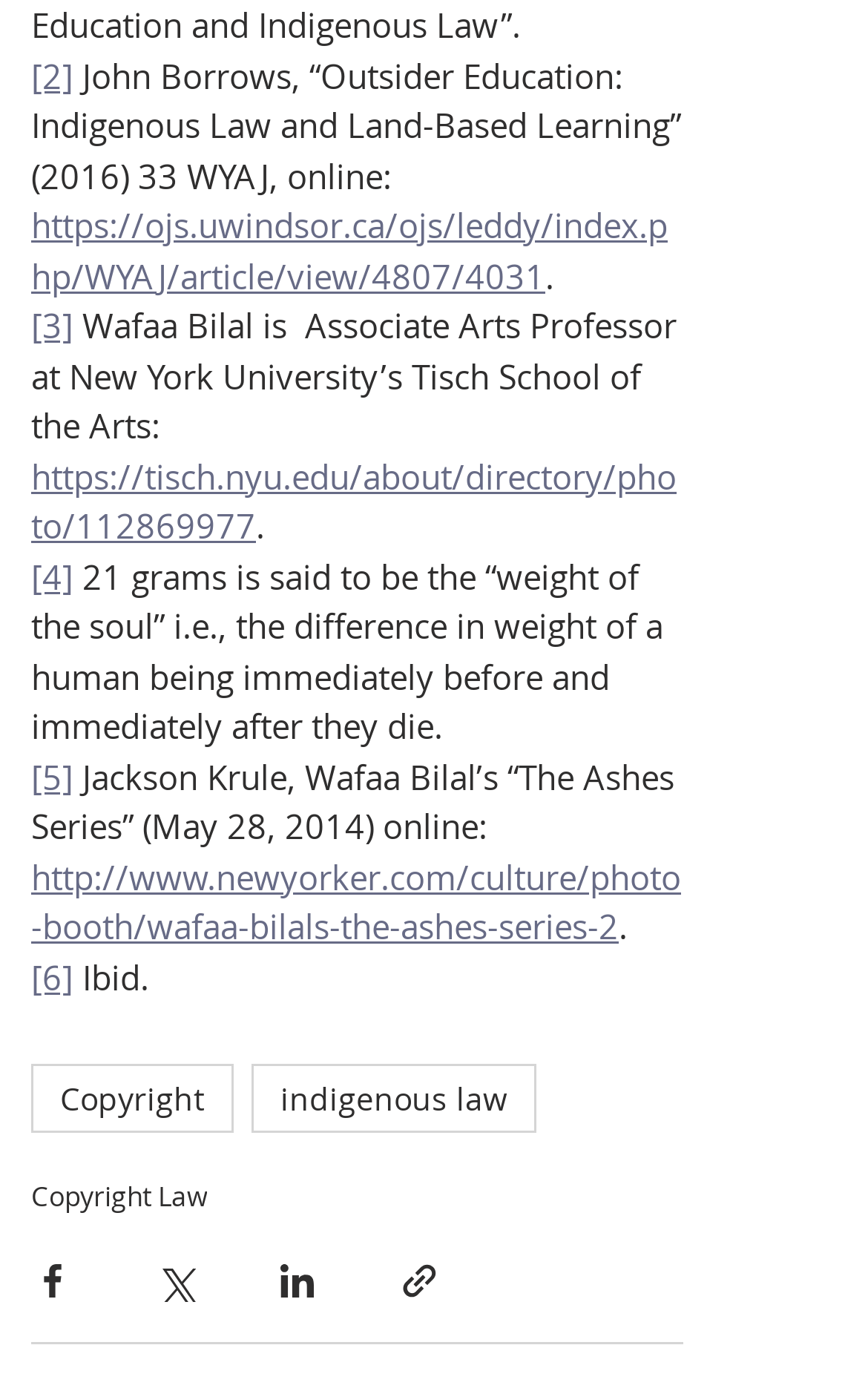Show me the bounding box coordinates of the clickable region to achieve the task as per the instruction: "Visit the article 'Outsider Education: Indigenous Law and Land-Based Learning'".

[0.036, 0.146, 0.769, 0.214]